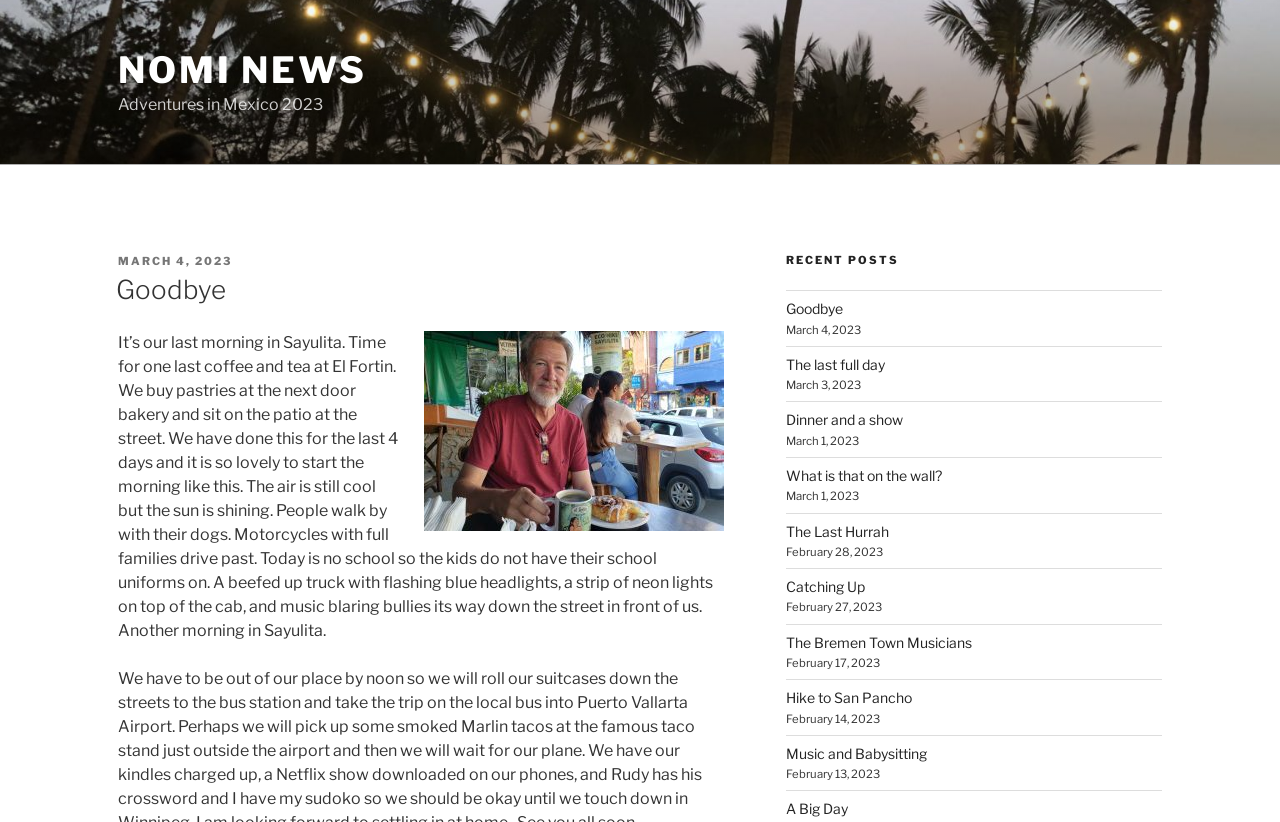What is the title of the latest post? Analyze the screenshot and reply with just one word or a short phrase.

Goodbye